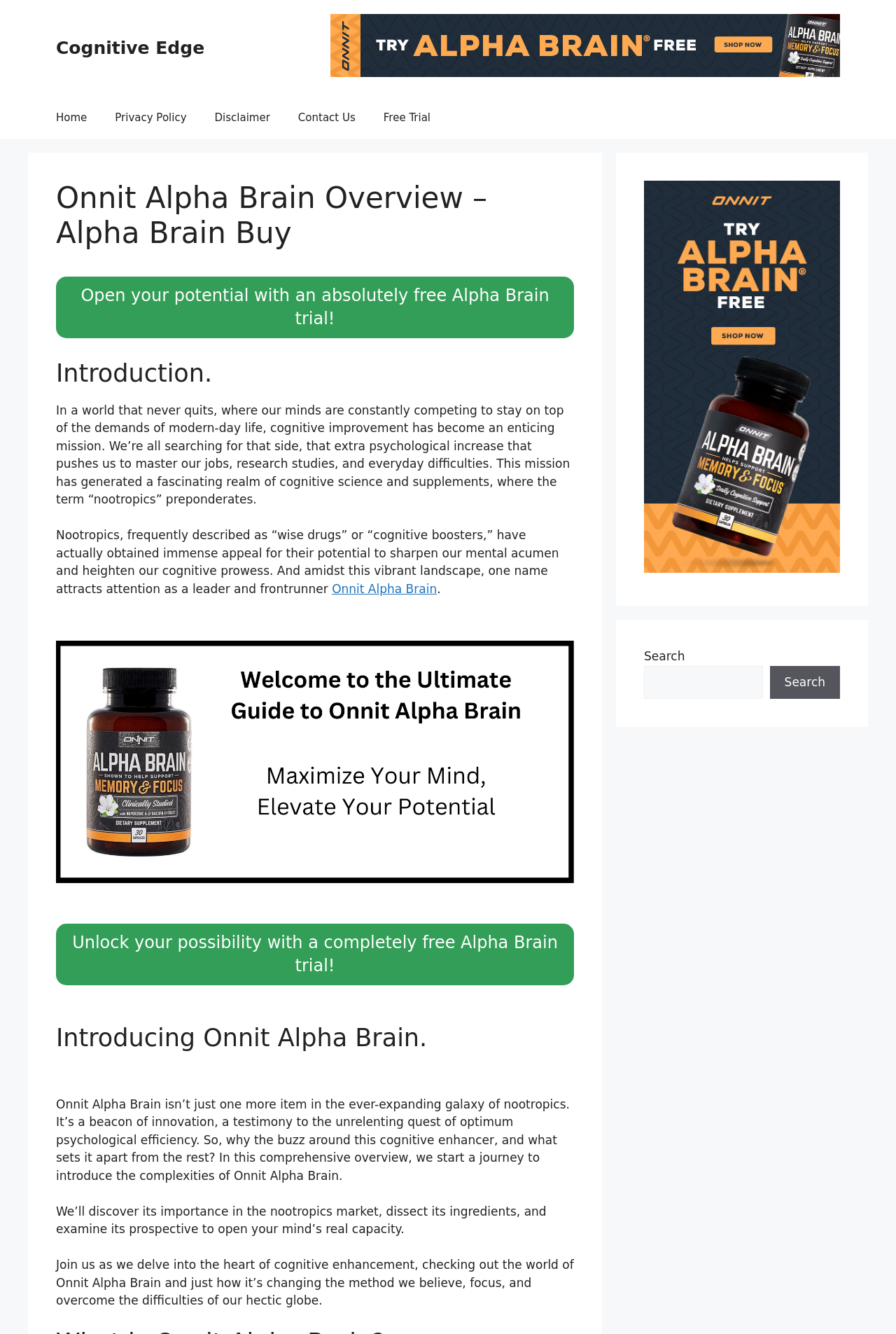Return the bounding box coordinates of the UI element that corresponds to this description: "parent_node: Search name="s"". The coordinates must be given as four float numbers in the range of 0 and 1, [left, top, right, bottom].

[0.719, 0.499, 0.851, 0.524]